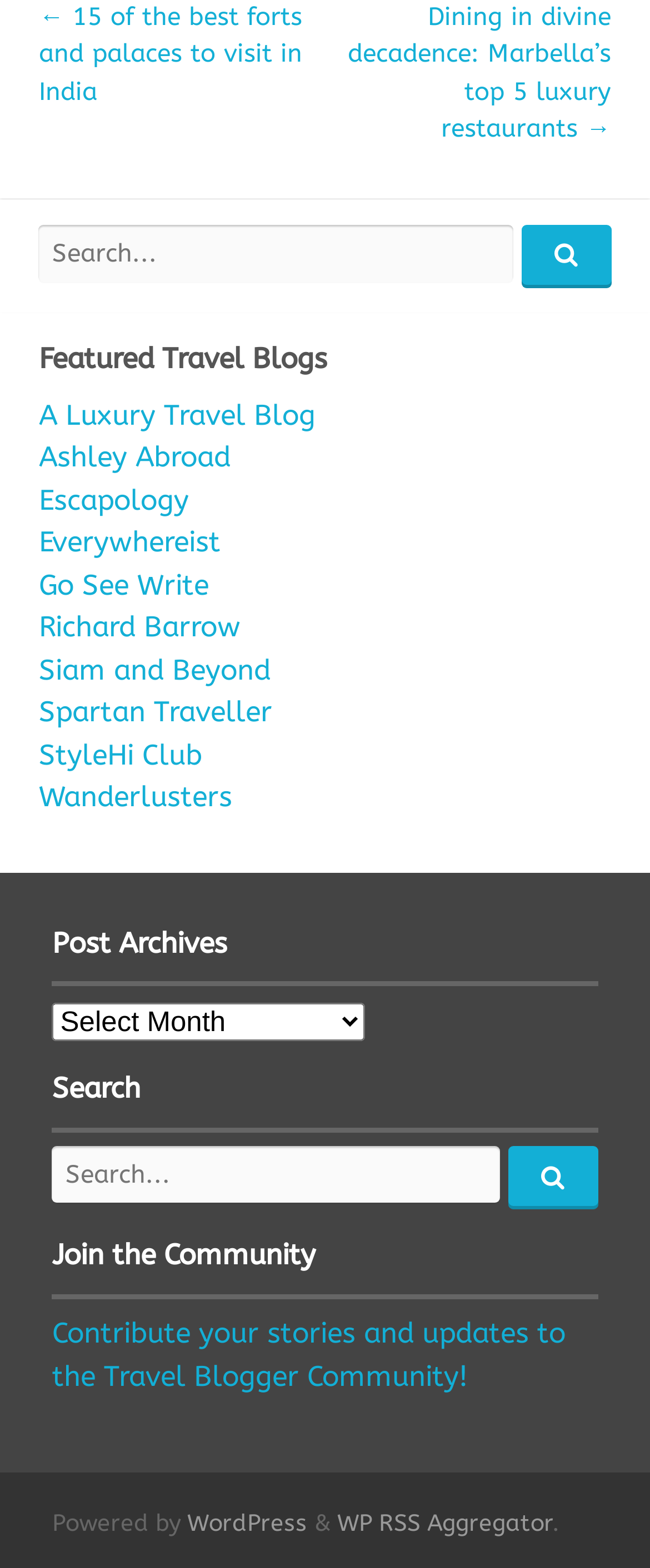Please specify the bounding box coordinates of the clickable region to carry out the following instruction: "Search for travel stories". The coordinates should be four float numbers between 0 and 1, in the format [left, top, right, bottom].

[0.08, 0.731, 0.92, 0.772]